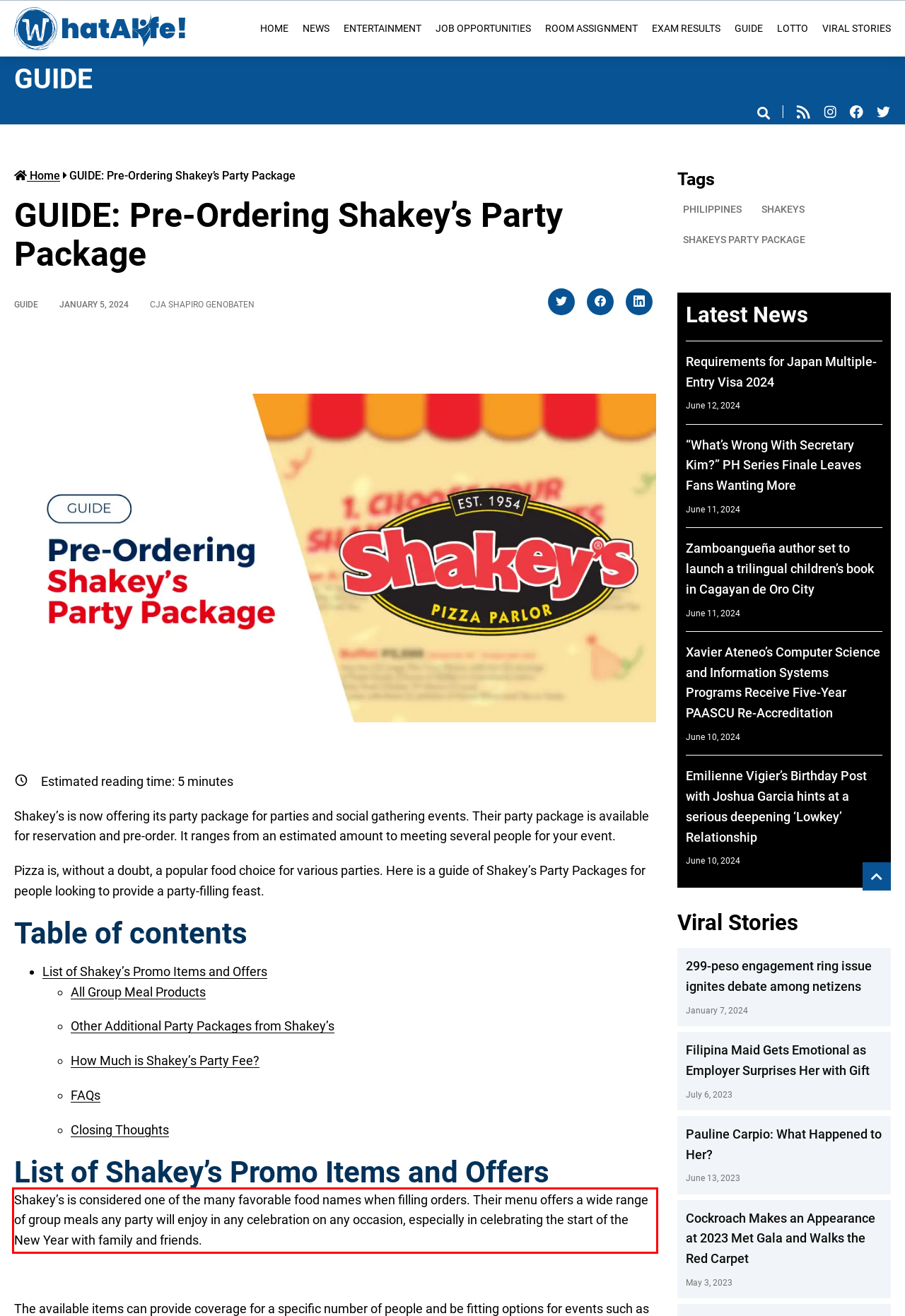You are provided with a screenshot of a webpage that includes a UI element enclosed in a red rectangle. Extract the text content inside this red rectangle.

Shakey’s is considered one of the many favorable food names when filling orders. Their menu offers a wide range of group meals any party will enjoy in any celebration on any occasion, especially in celebrating the start of the New Year with family and friends.